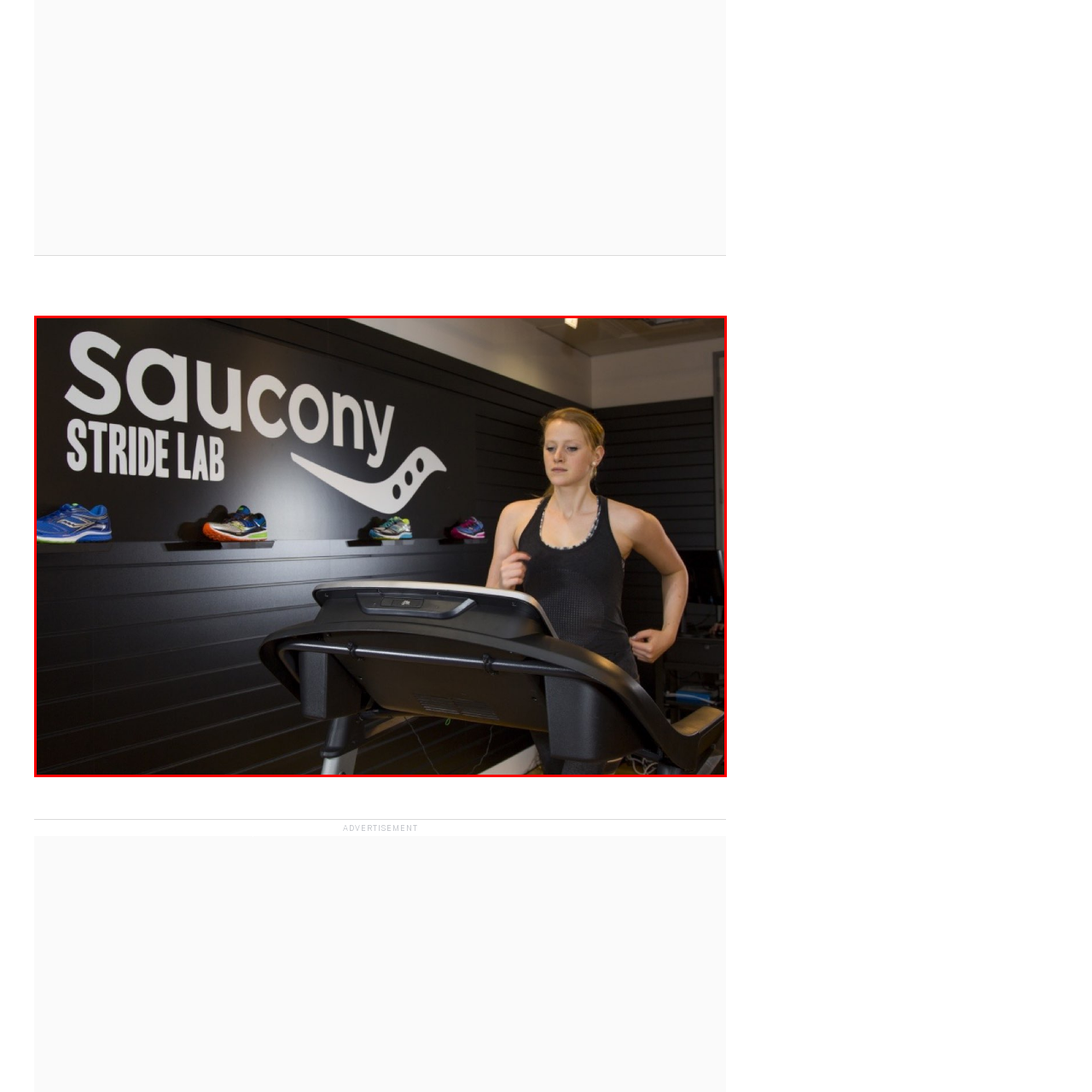What is written on the black wall?
Inspect the image inside the red bounding box and answer the question with as much detail as you can.

The caption states that the backdrop features a prominent black wall adorned with the Saucony logo and the phrase 'STRIDE LAB', which suggests that the black wall has the Saucony logo and the text 'STRIDE LAB' written on it.